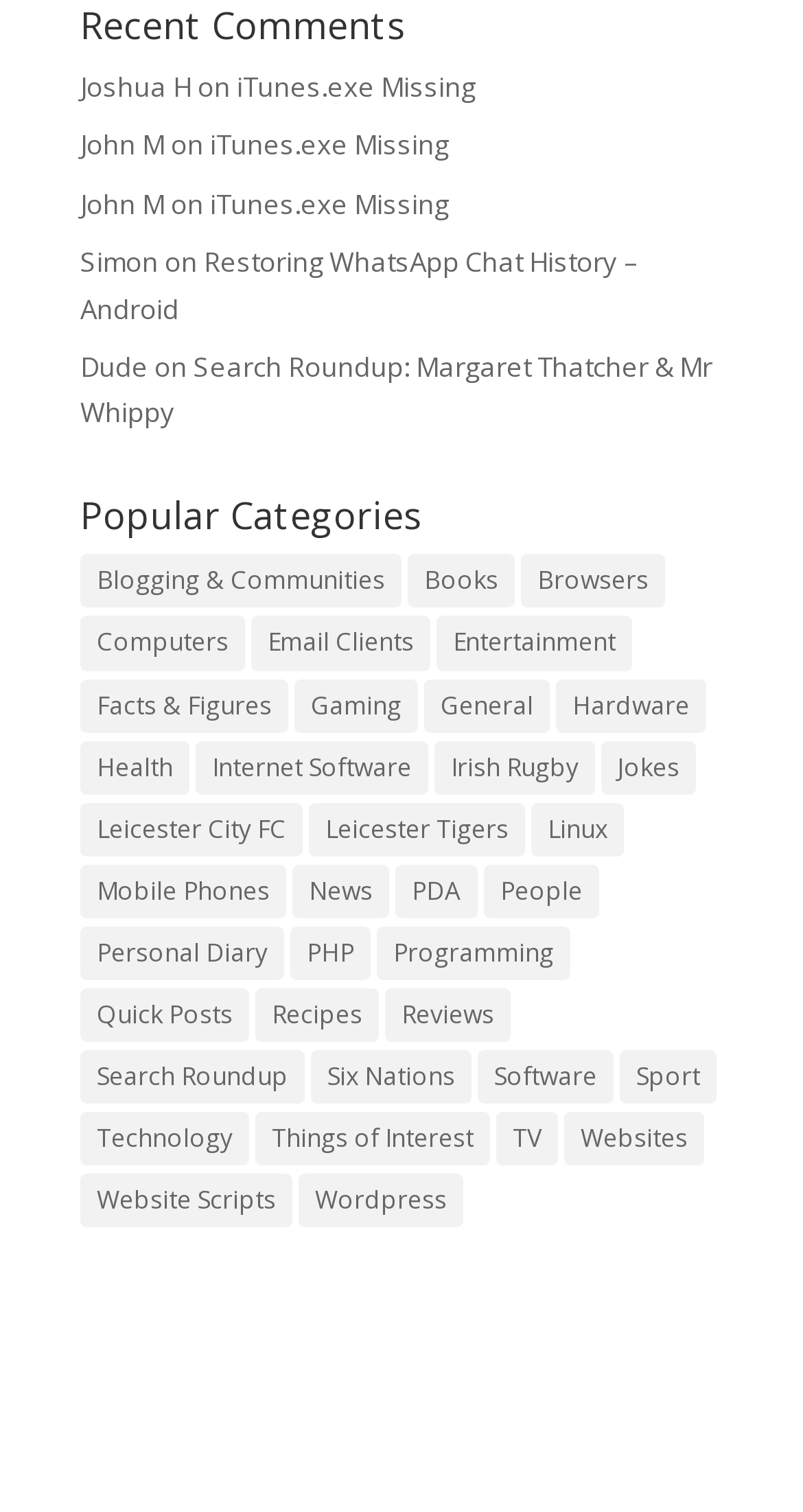Find the bounding box coordinates of the area to click in order to follow the instruction: "Check out John M's post".

[0.262, 0.083, 0.559, 0.108]